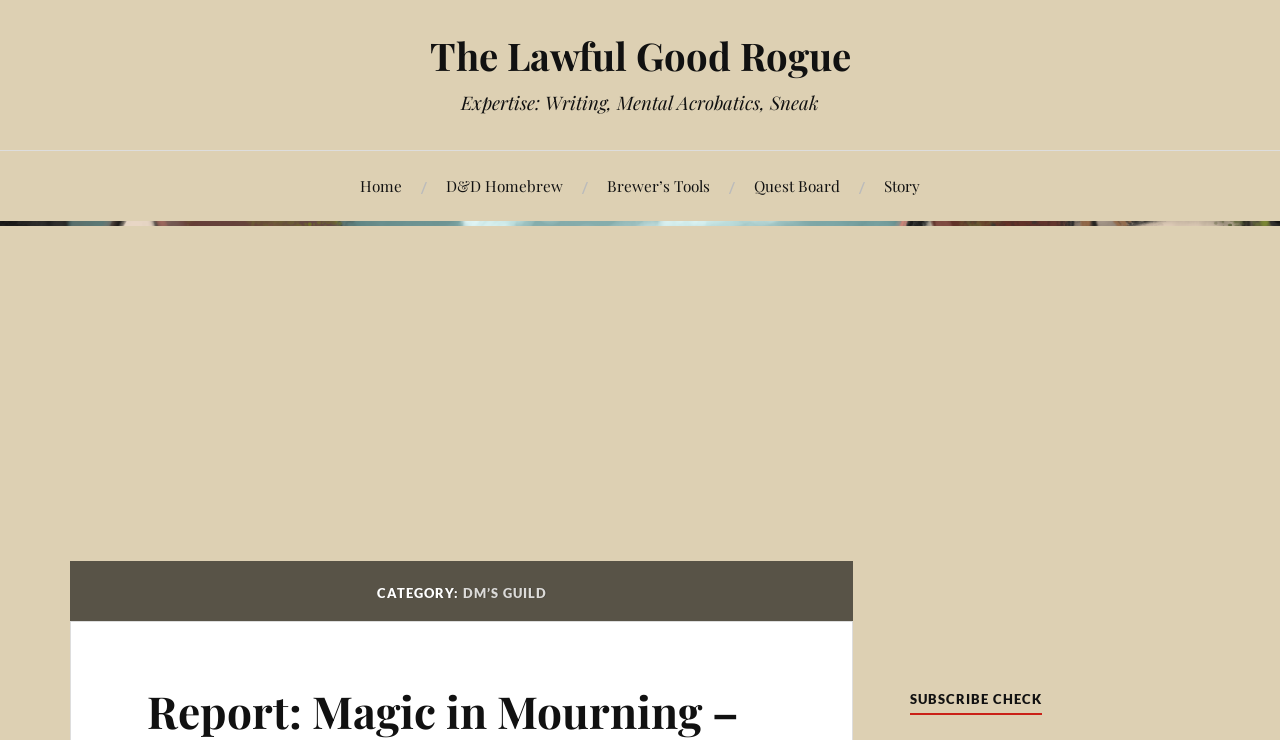What is the expertise of The Lawful Good Rogue?
Please provide a single word or phrase as your answer based on the screenshot.

Writing, Mental Acrobatics, Sneak